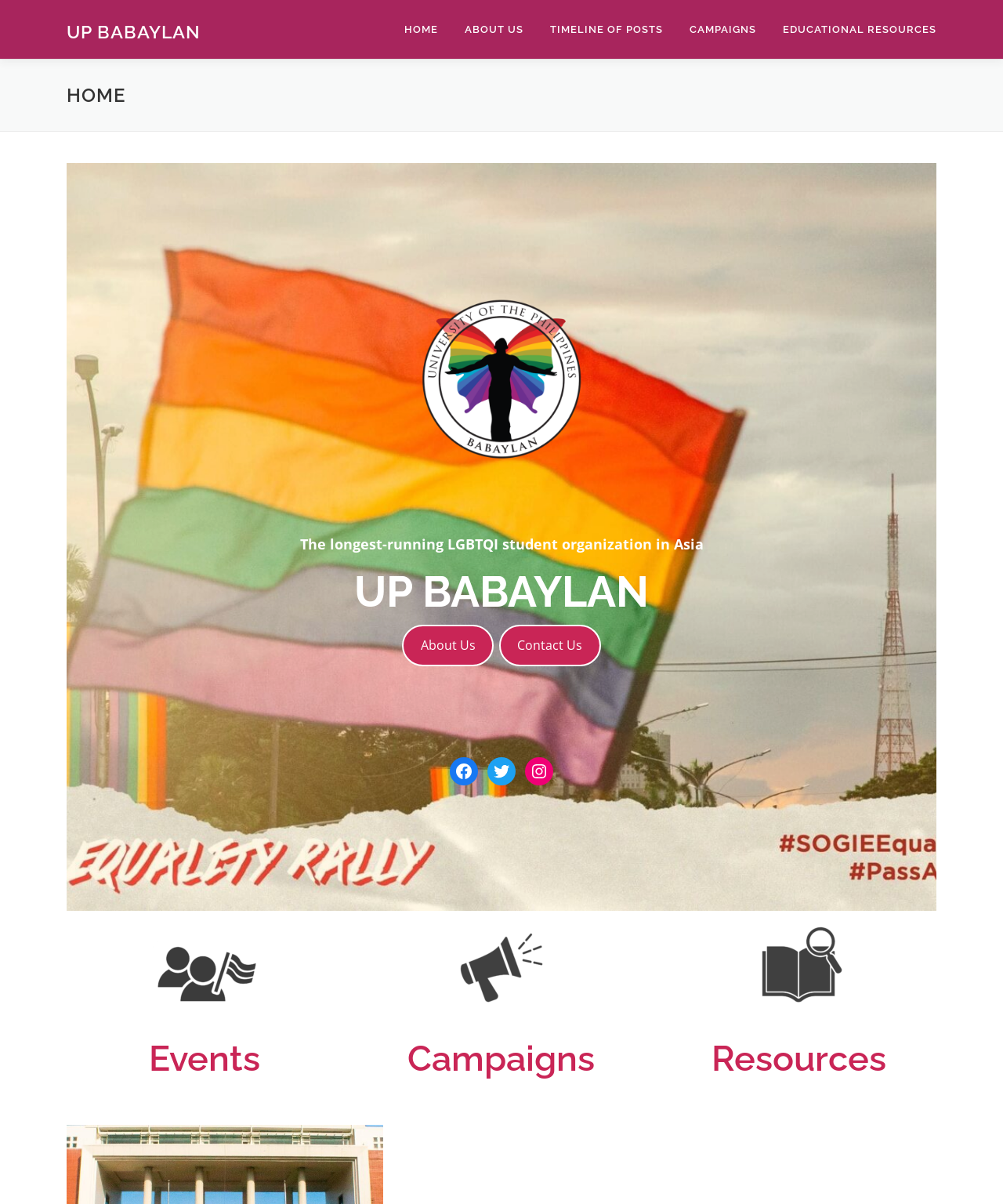How many main navigation links are there?
Using the screenshot, give a one-word or short phrase answer.

5